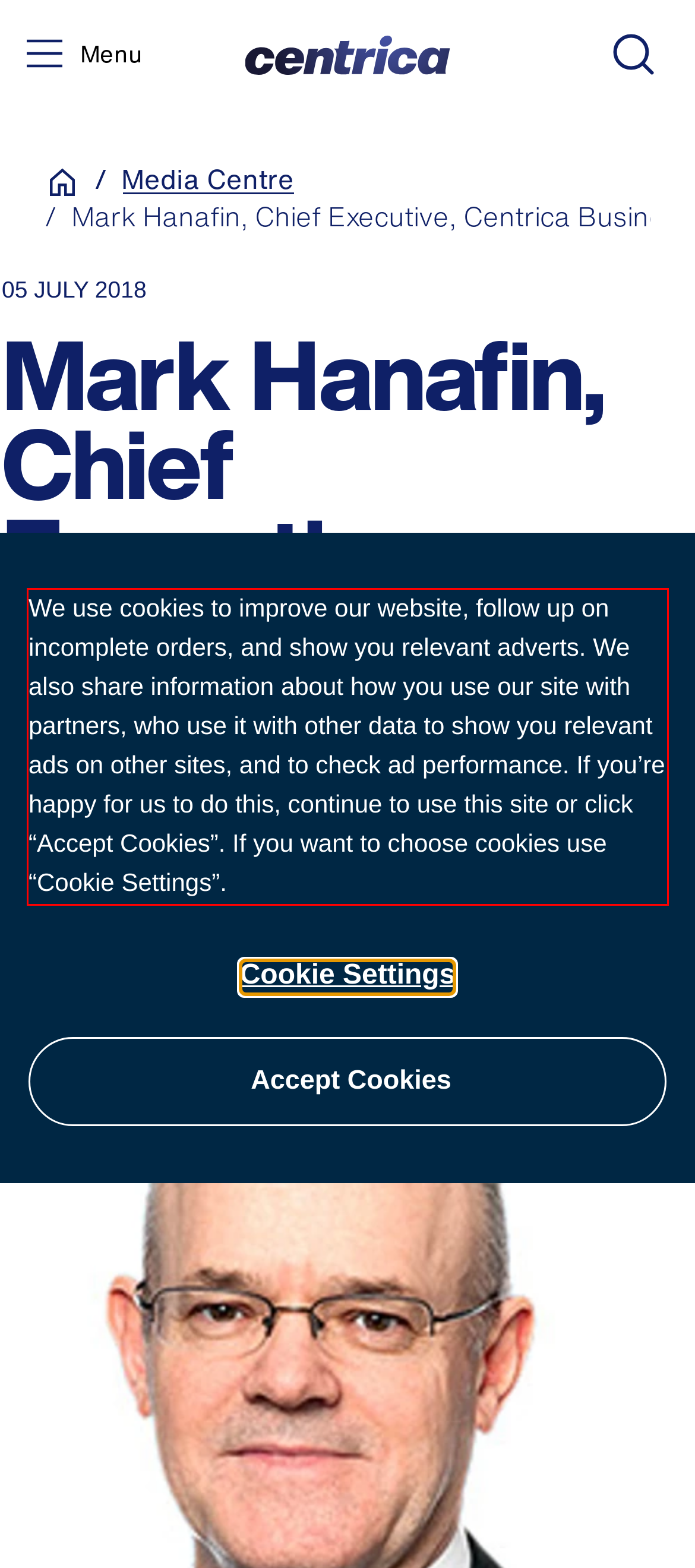Identify the text inside the red bounding box on the provided webpage screenshot by performing OCR.

We use cookies to improve our website, follow up on incomplete orders, and show you relevant adverts. We also share information about how you use our site with partners, who use it with other data to show you relevant ads on other sites, and to check ad performance. If you’re happy for us to do this, continue to use this site or click “Accept Cookies”. If you want to choose cookies use “Cookie Settings”.